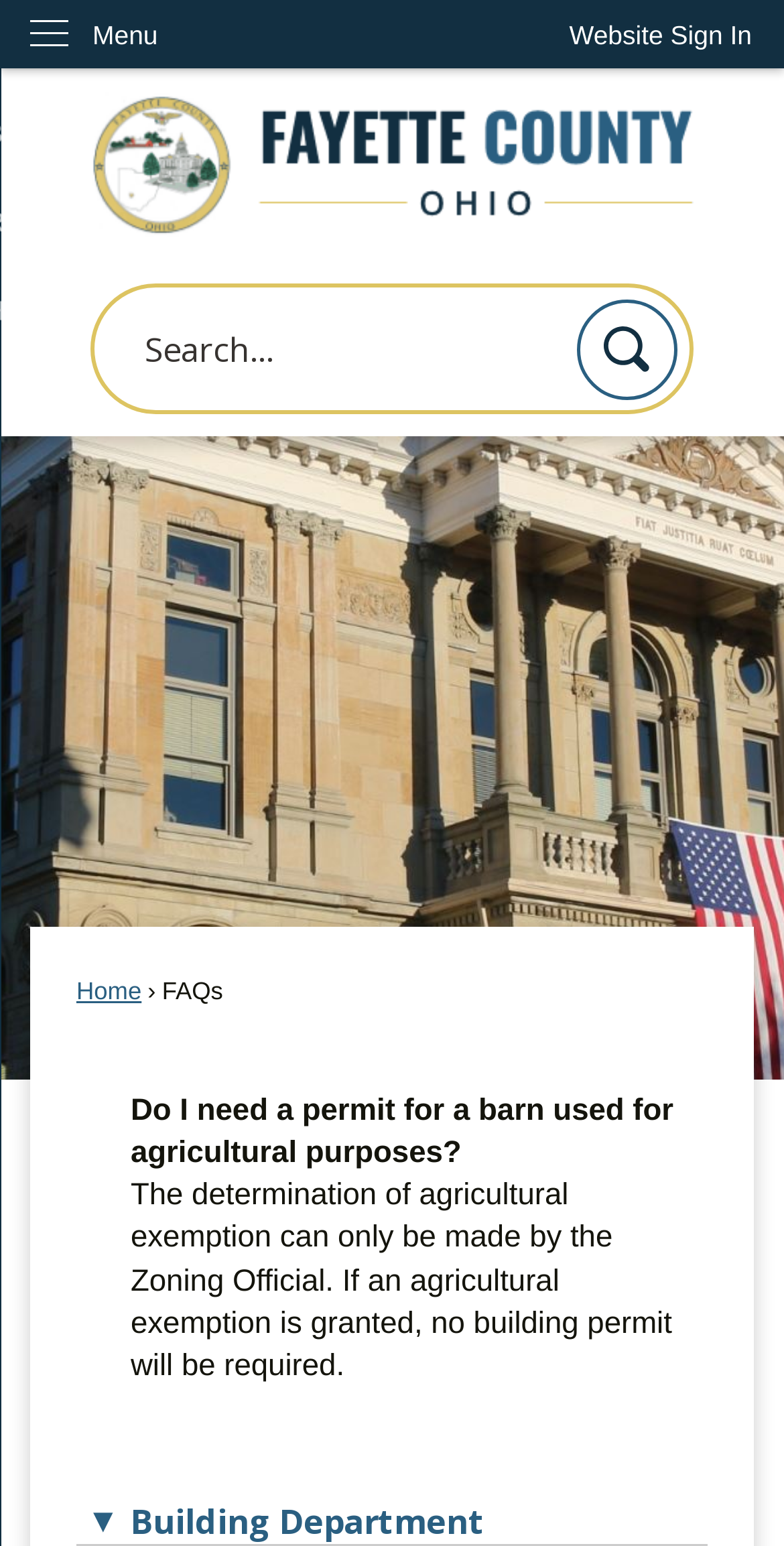Given the following UI element description: "Skip to Main Content", find the bounding box coordinates in the webpage screenshot.

[0.0, 0.0, 0.044, 0.022]